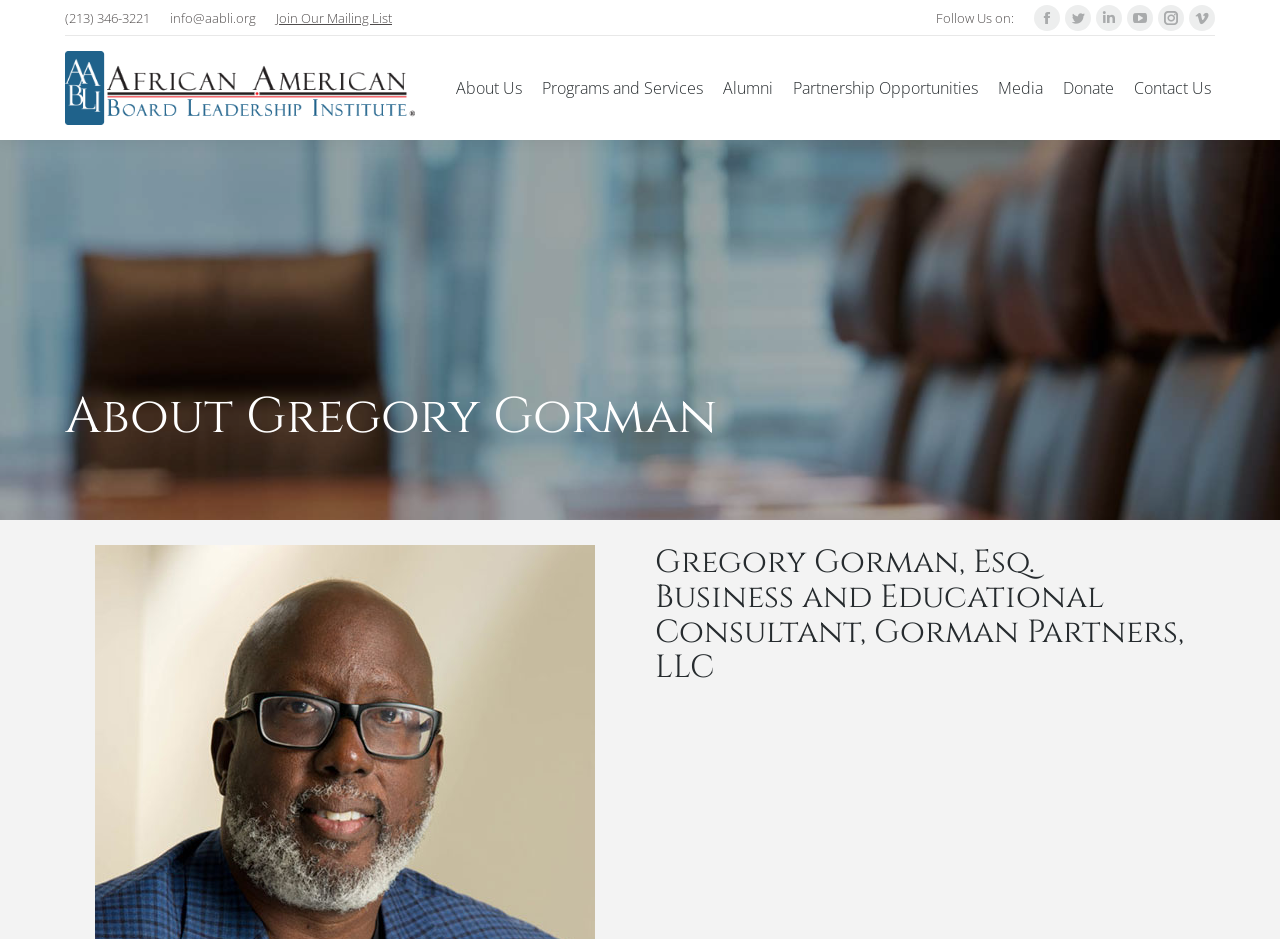What is Gregory Gorman's profession?
Please use the image to provide an in-depth answer to the question.

I inferred this answer by reading the heading 'Gregory Gorman, Esq. Business and Educational Consultant, Gorman Partners, LLC' which provides information about Gregory Gorman's profession.